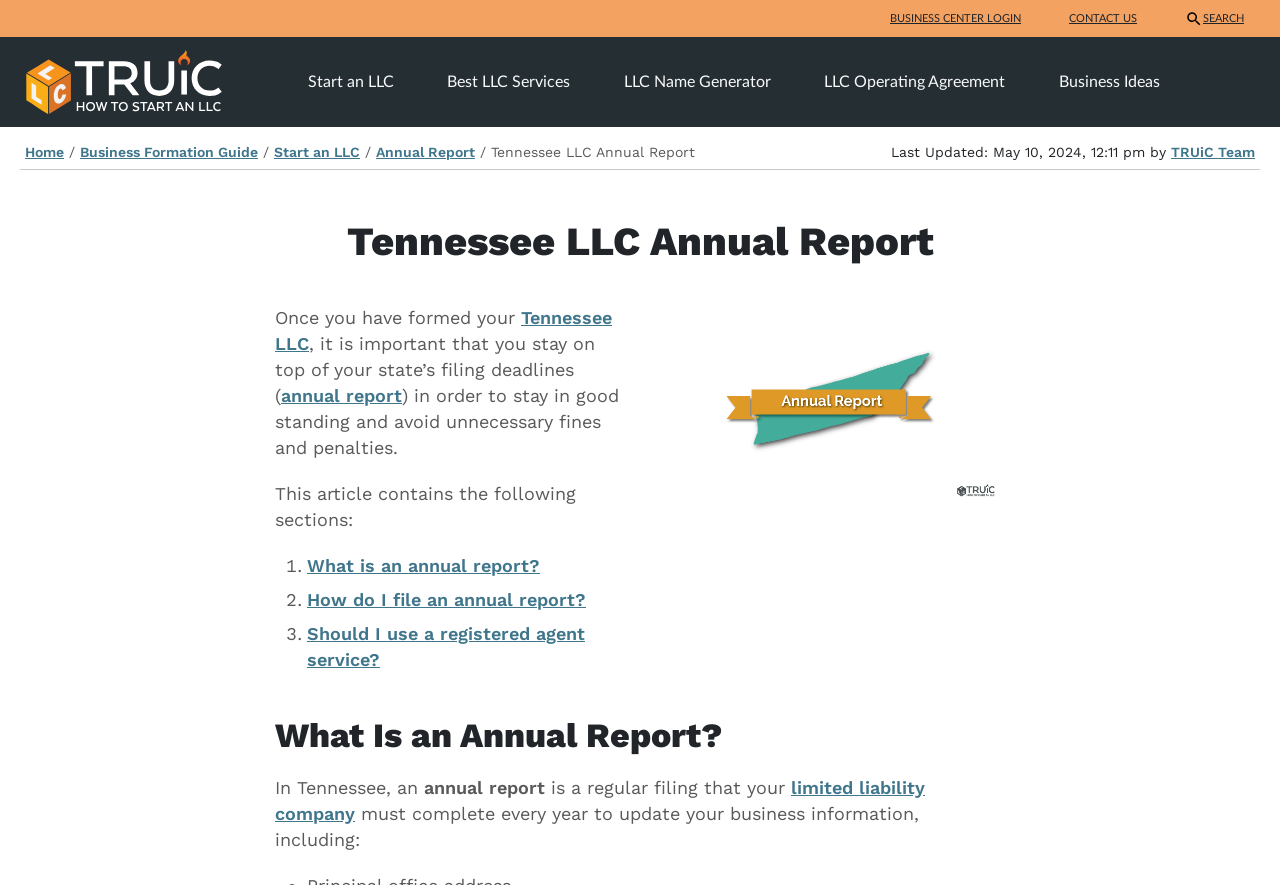Could you specify the bounding box coordinates for the clickable section to complete the following instruction: "search for something"?

[0.92, 0.0, 0.978, 0.042]